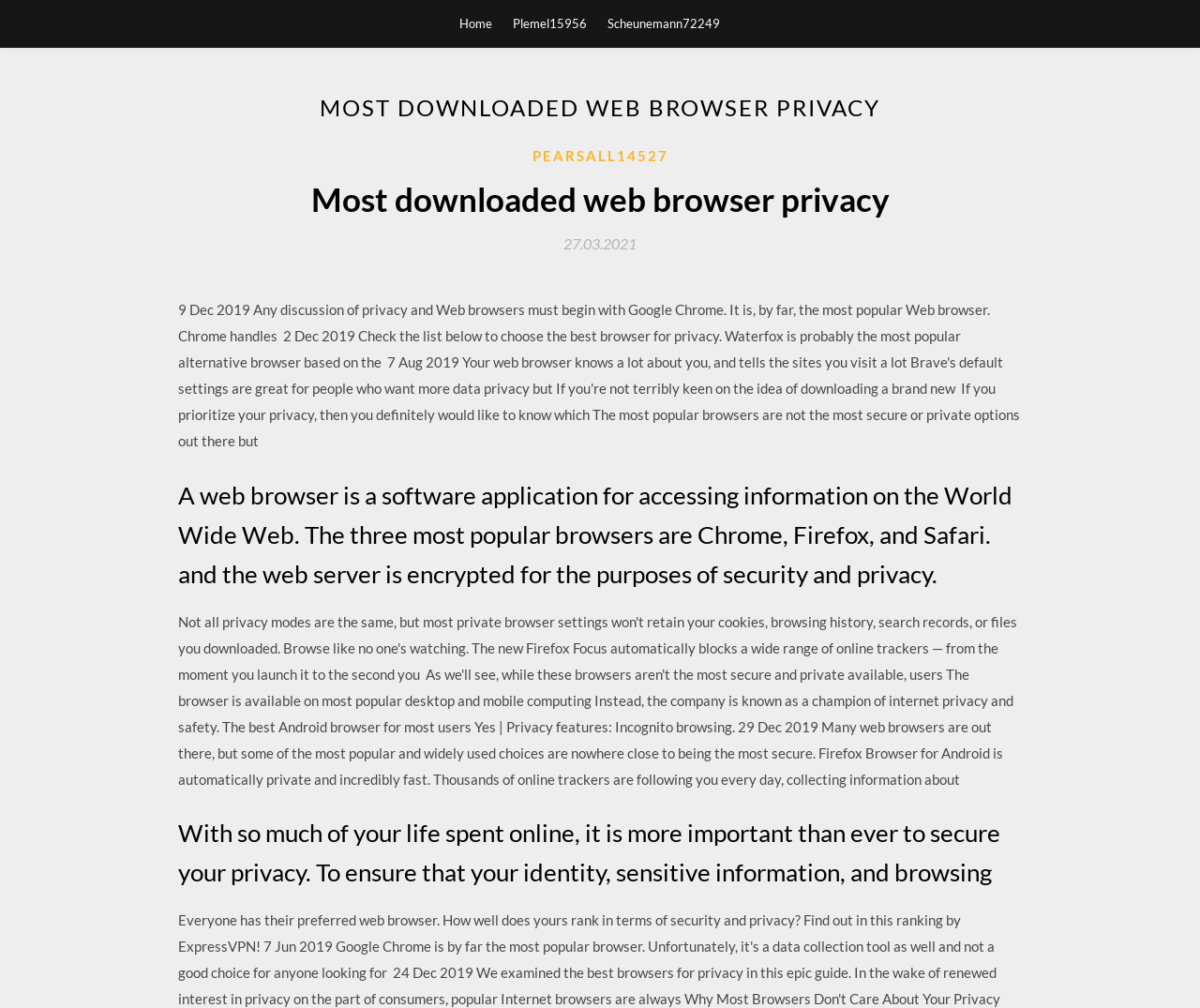What are the three most popular browsers?
Can you offer a detailed and complete answer to this question?

The webpage mentions that the three most popular browsers are Chrome, Firefox, and Safari, which suggests that these are the most widely used browsers.